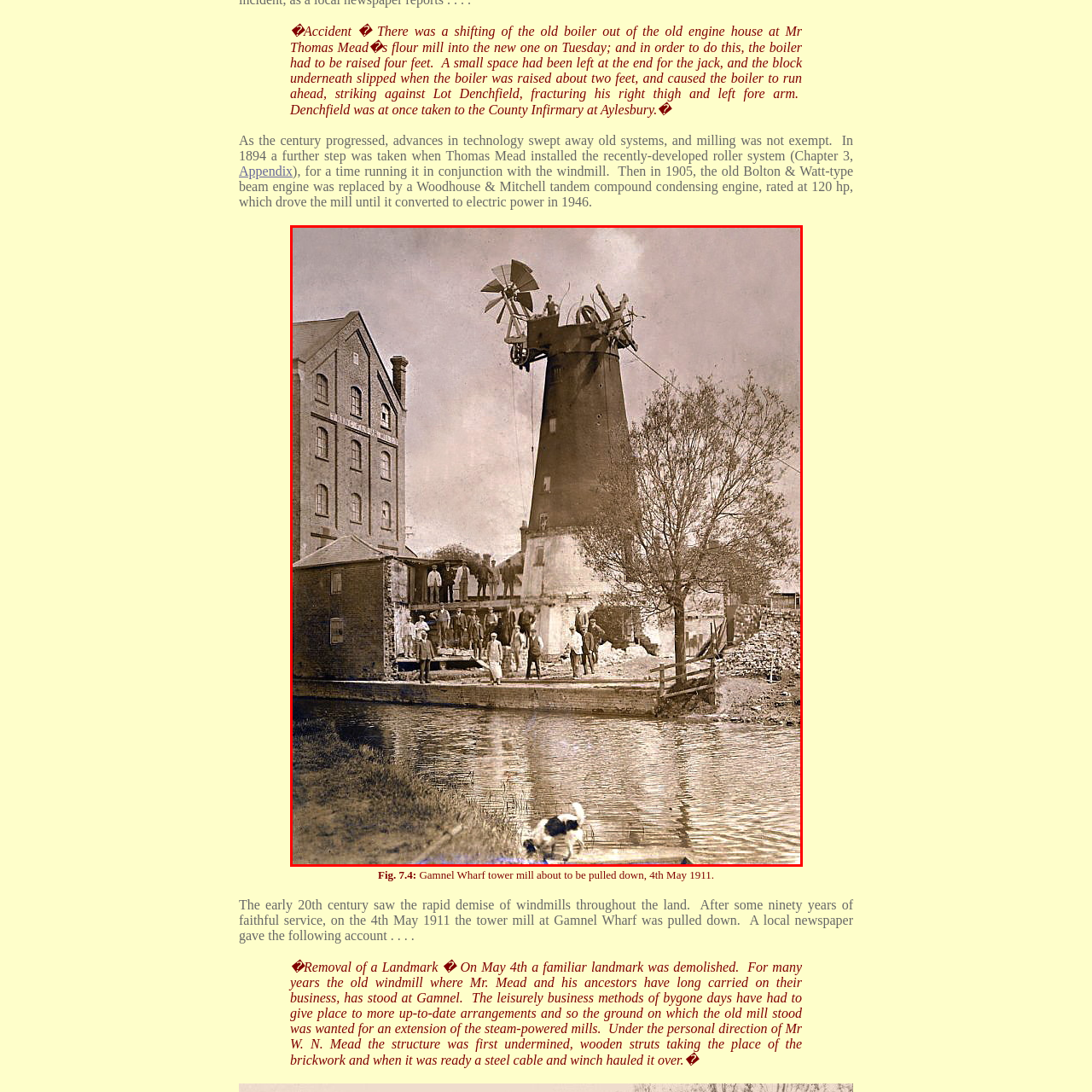Craft a detailed and vivid caption for the image that is highlighted by the red frame.

The image captures a historical moment at Gamnel Wharf on May 4, 1911, illustrating the demolition of a familiar windmill structure. In the foreground, a group of individuals, likely workers and locals, gather near the water's edge, observing the dismantling process. The windmill, which stands prominently with its large sails, is mid-demolition, showing significant upheaval around its base. To the left, an adjacent brick mill building looms, indicating the industrial backdrop of the scene. A small dog is seen near the water, adding a touch of life to the serene setting. The event marks a significant transition, as the old windmill is being replaced to accommodate more modern steam-powered milling operations, reflecting the technological advancements of the early 20th century. This image encapsulates both the nostalgia of bygone days and the onward march of progress in the milling industry.